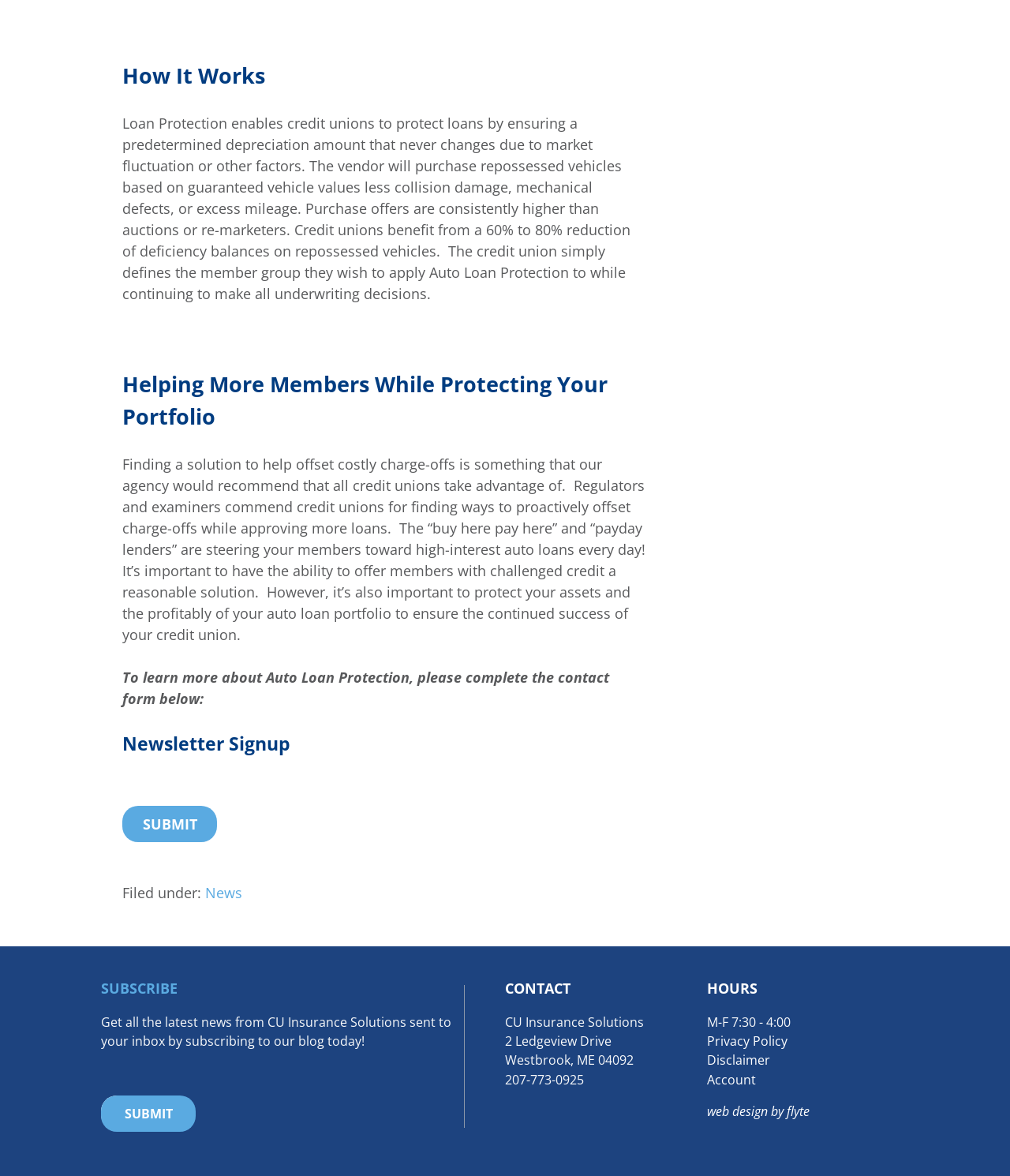Identify the bounding box coordinates for the UI element mentioned here: "parent_node: Sep 27, 2023". Provide the coordinates as four float values between 0 and 1, i.e., [left, top, right, bottom].

None